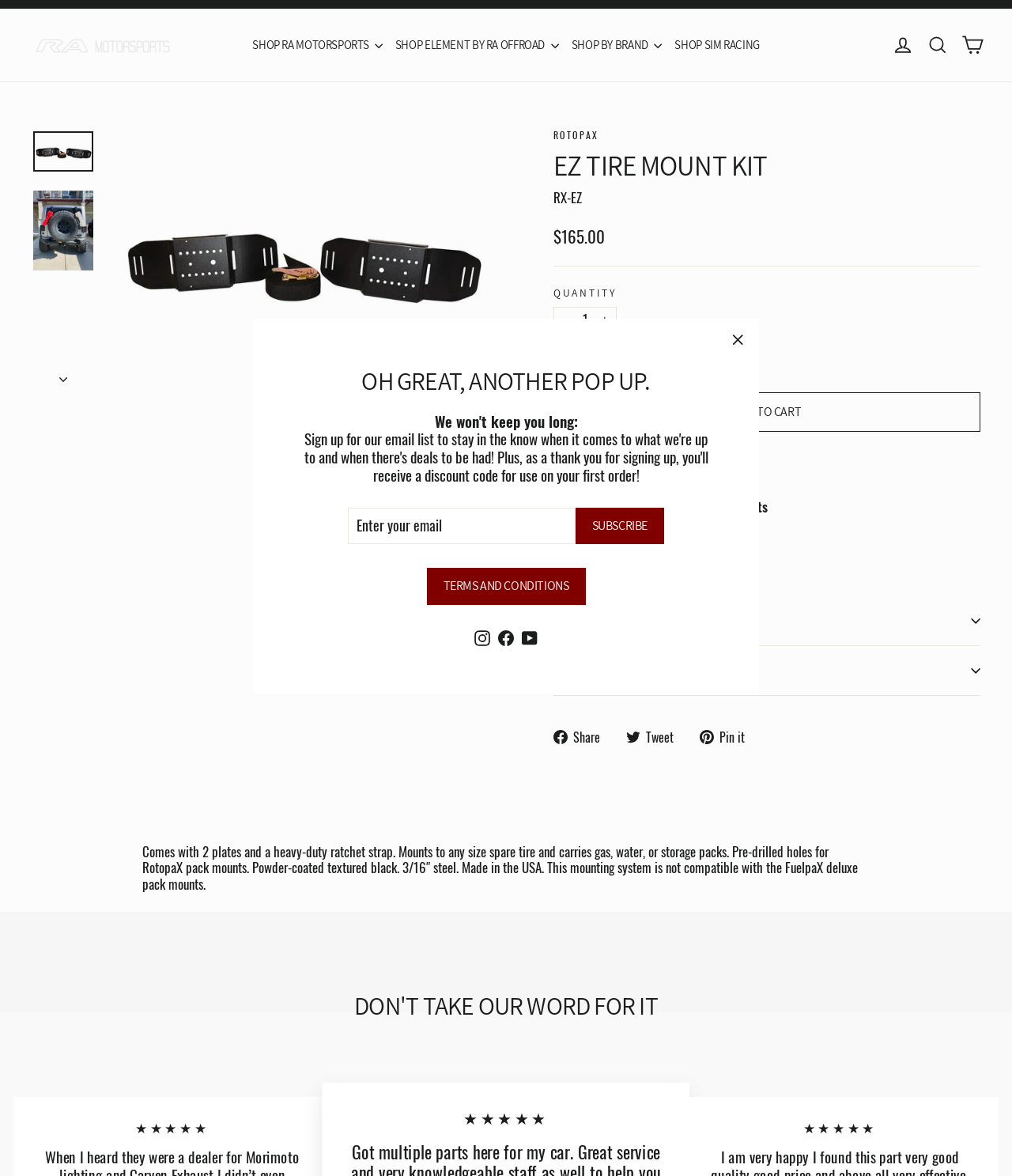What is the regular price of the product?
Answer briefly with a single word or phrase based on the image.

$165.00